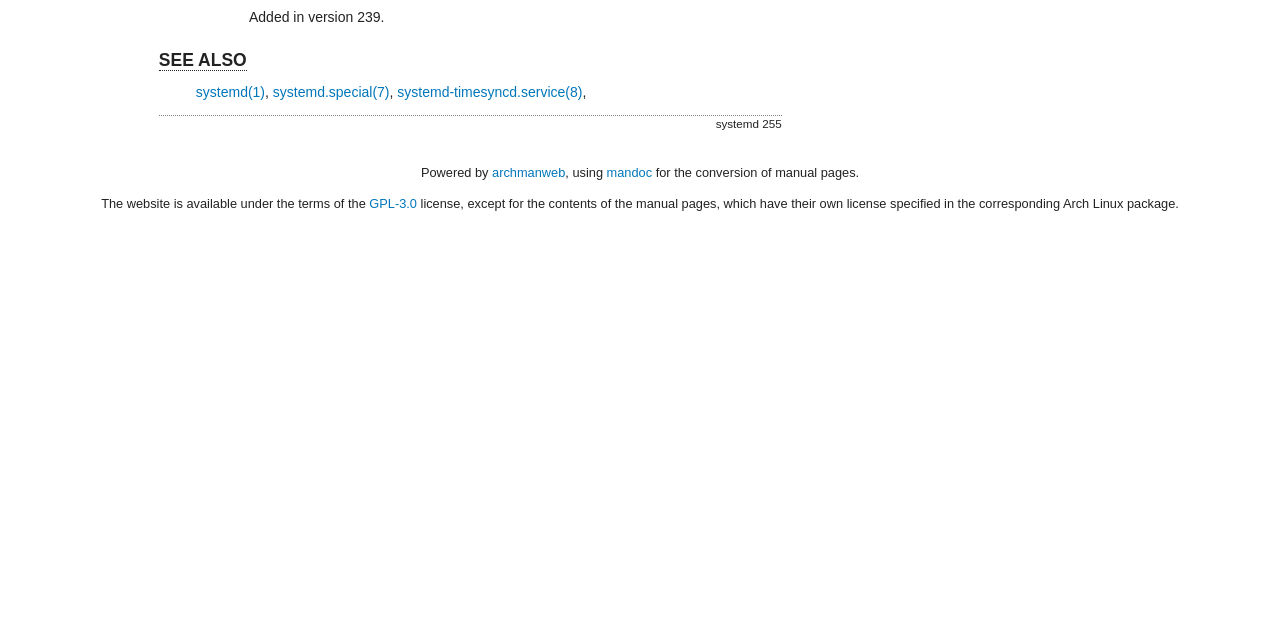Find the bounding box of the web element that fits this description: "SEE ALSO".

[0.124, 0.079, 0.193, 0.112]